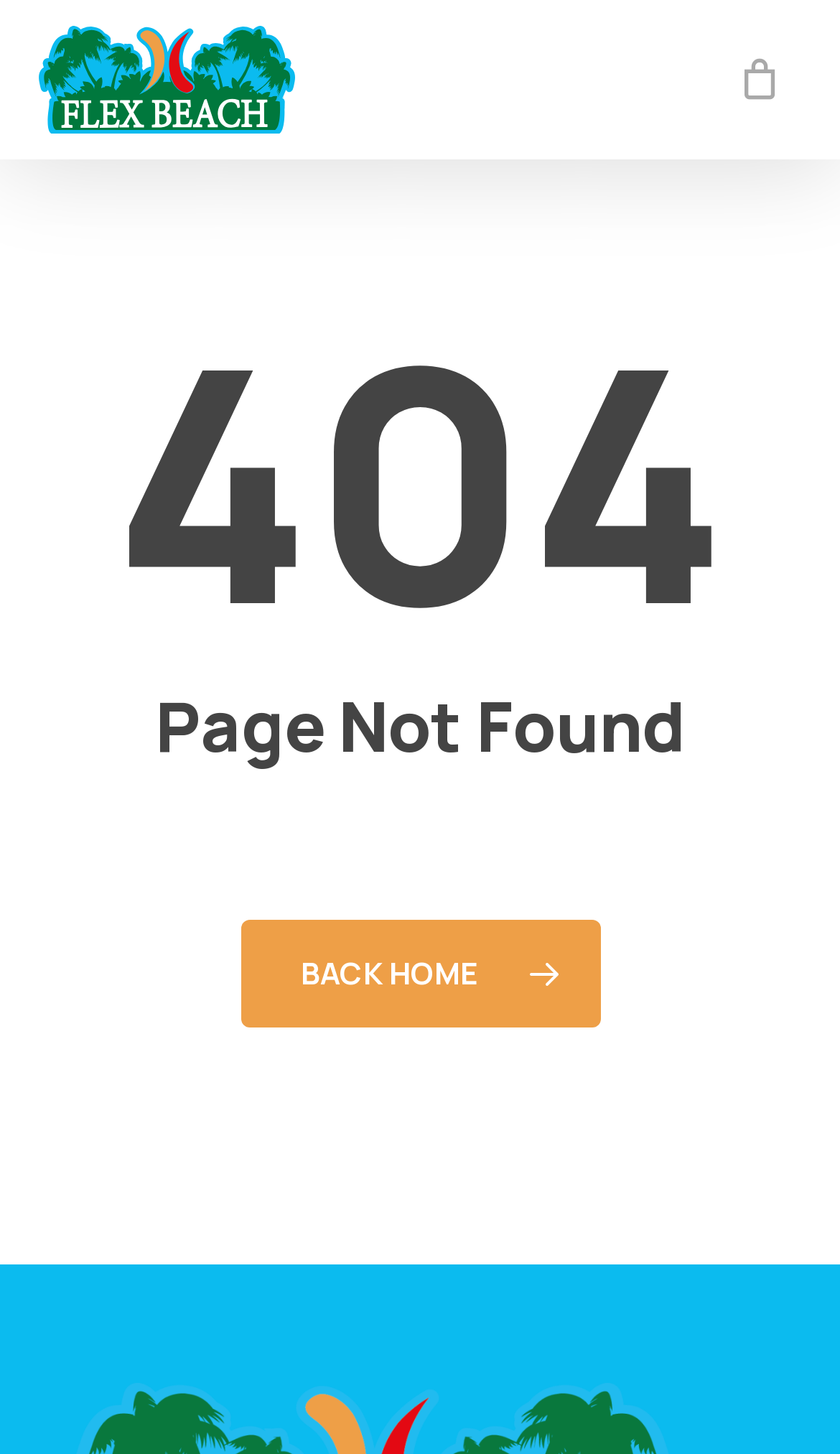How many links are on the top of the page?
Look at the image and answer the question using a single word or phrase.

2